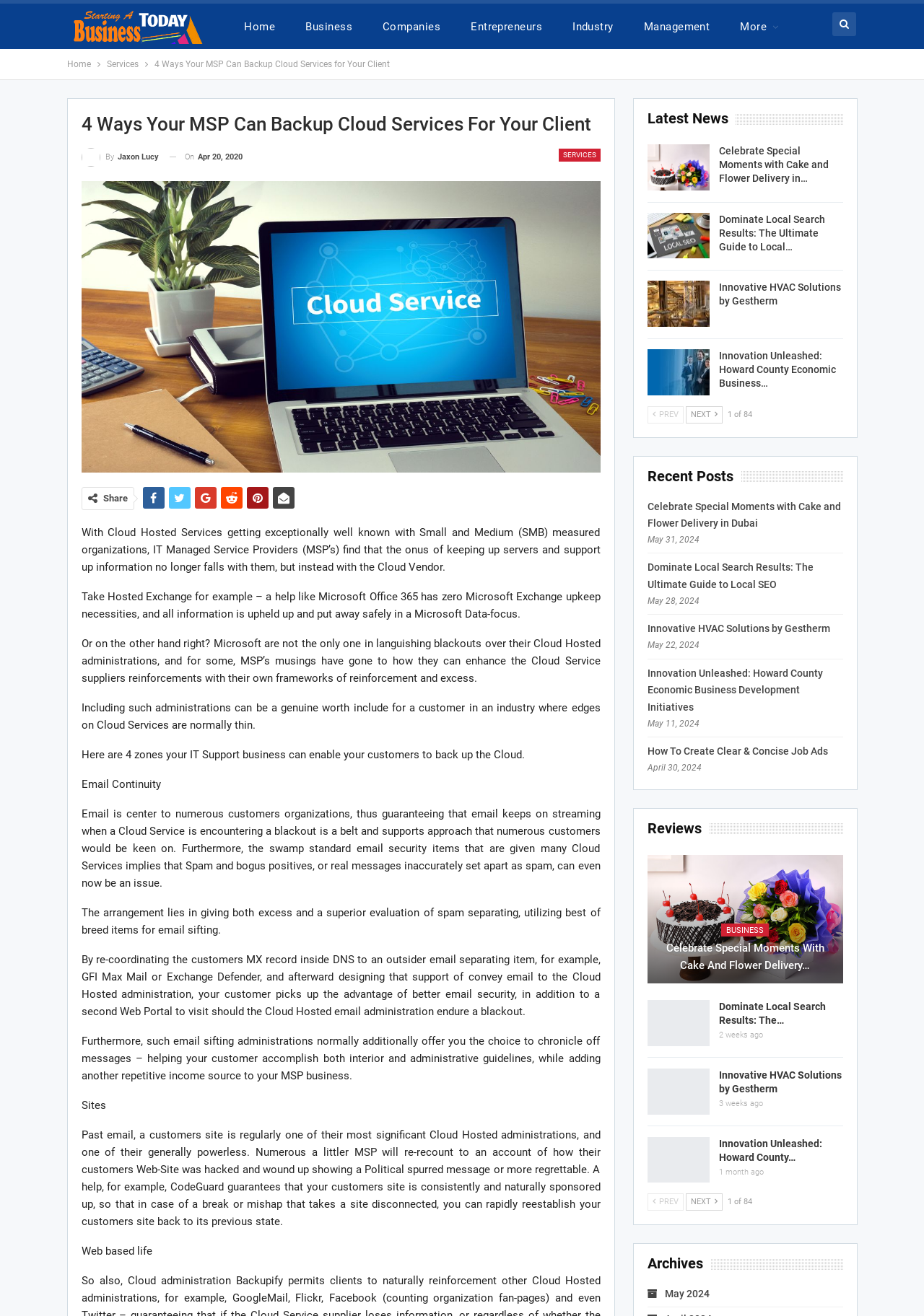What is the date of the latest news article?
Please answer the question with a detailed response using the information from the screenshot.

I found the date of the latest news article by looking at the StaticText element with the text 'May 31, 2024' which is located near the link element with the text 'Celebrate Special Moments with Cake and Flower Delivery in Dubai'.